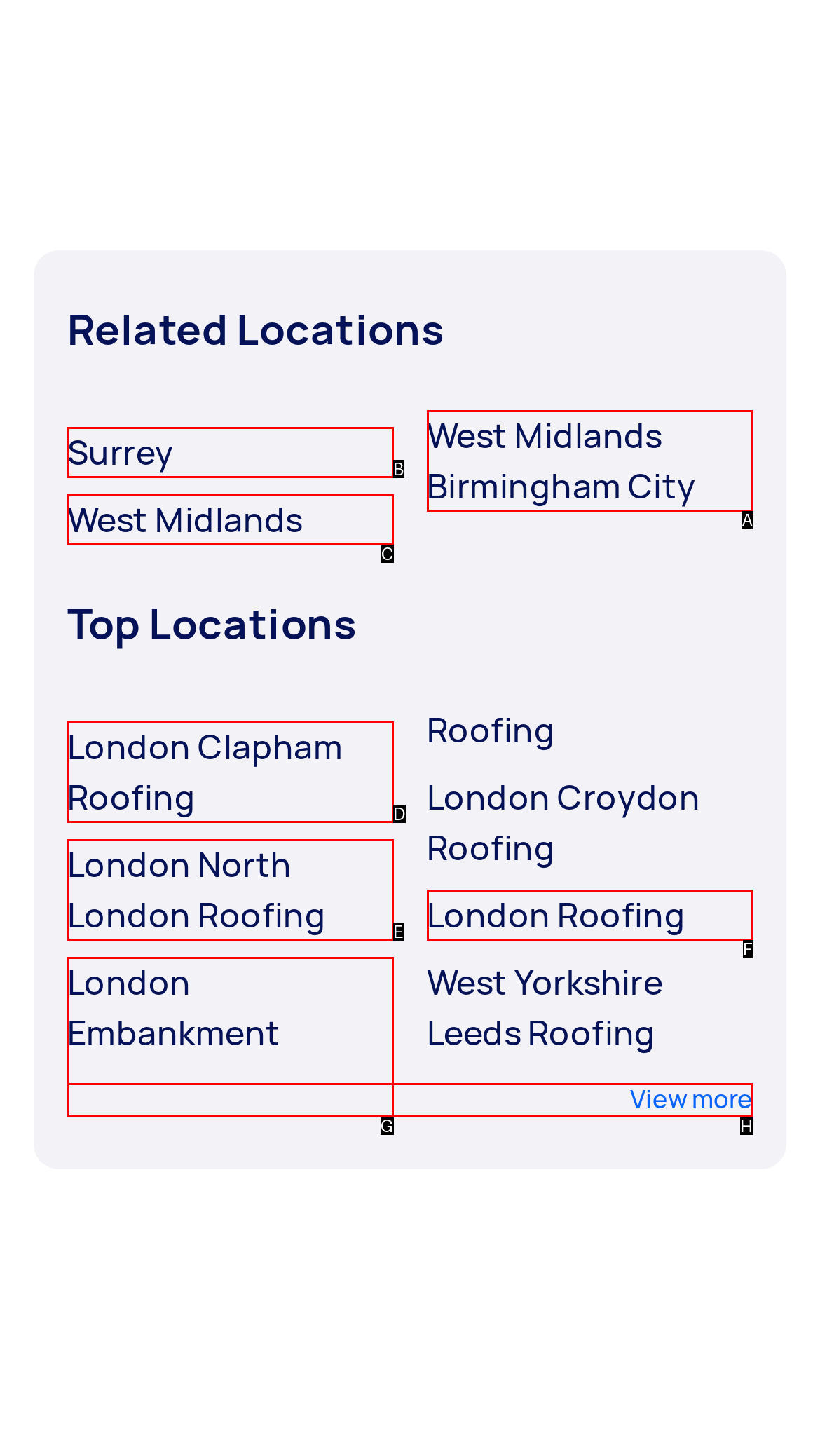Select the correct option based on the description: Surrey
Answer directly with the option’s letter.

B